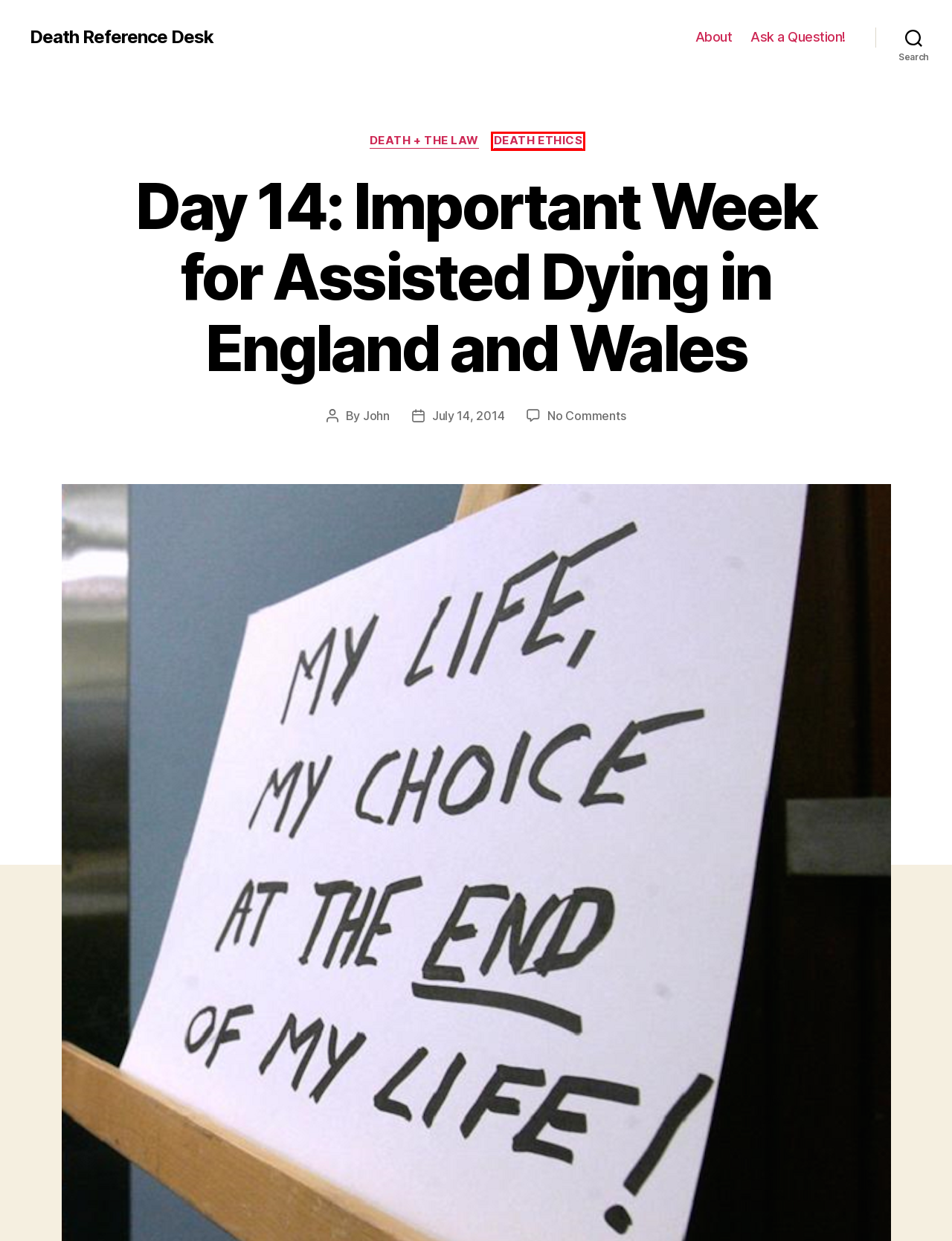You have a screenshot of a webpage with a red bounding box around an element. Select the webpage description that best matches the new webpage after clicking the element within the red bounding box. Here are the descriptions:
A. Death Reference Desk
B. bioethics – Death Reference Desk
C. Death Ethics – Death Reference Desk
D. About – Death Reference Desk
E. John – Death Reference Desk
F. Death + the Law – Death Reference Desk
G. Ask a Question! – Death Reference Desk
H. Death + the Economy – Death Reference Desk

C